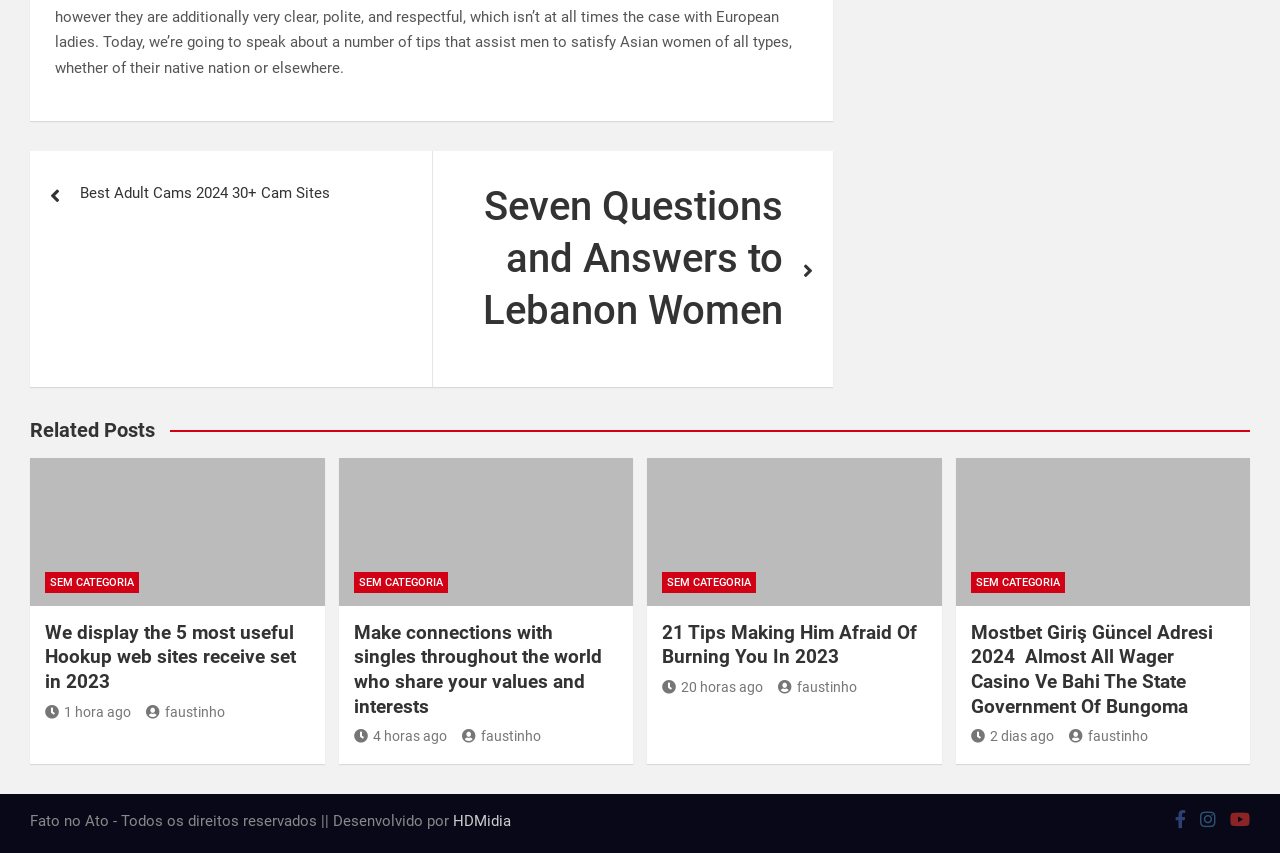Highlight the bounding box coordinates of the element that should be clicked to carry out the following instruction: "Check the category 'SEM CATEGORIA'". The coordinates must be given as four float numbers ranging from 0 to 1, i.e., [left, top, right, bottom].

[0.035, 0.671, 0.109, 0.695]